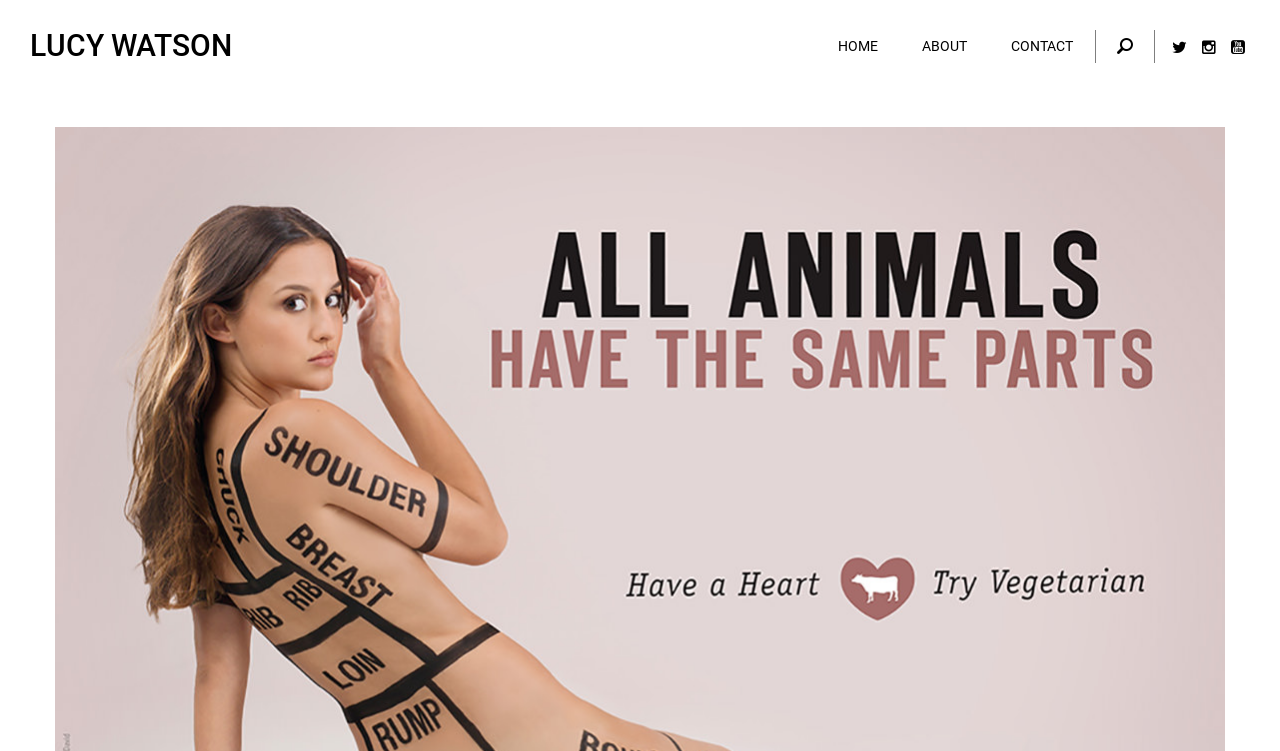Locate the bounding box coordinates of the UI element described by: "Contact". The bounding box coordinates should consist of four float numbers between 0 and 1, i.e., [left, top, right, bottom].

[0.773, 0.04, 0.855, 0.083]